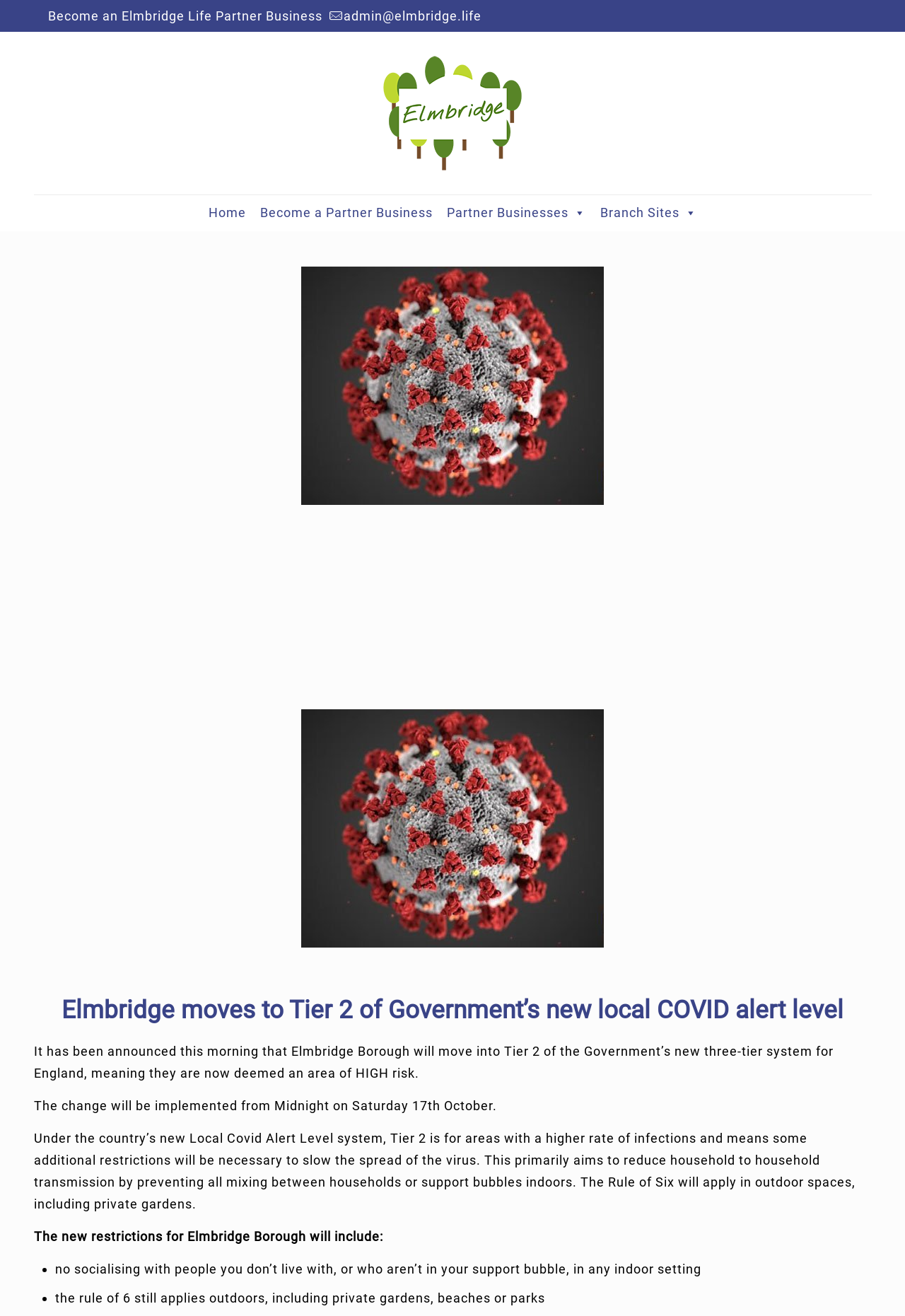Based on the description "Home", find the bounding box of the specified UI element.

[0.222, 0.151, 0.279, 0.172]